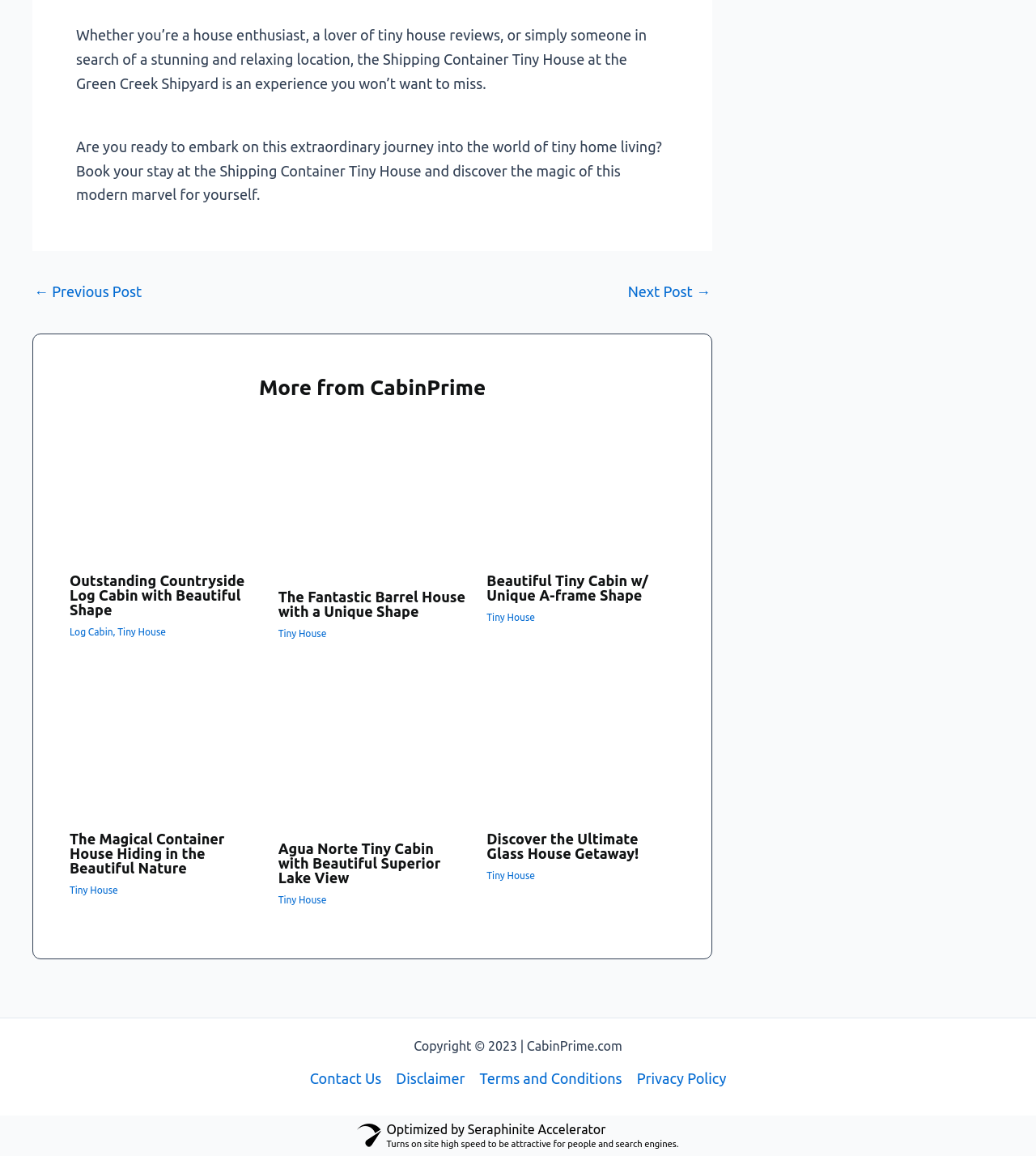What type of content is featured in the 'More from CabinPrime' section?
Give a one-word or short phrase answer based on the image.

Articles about tiny houses